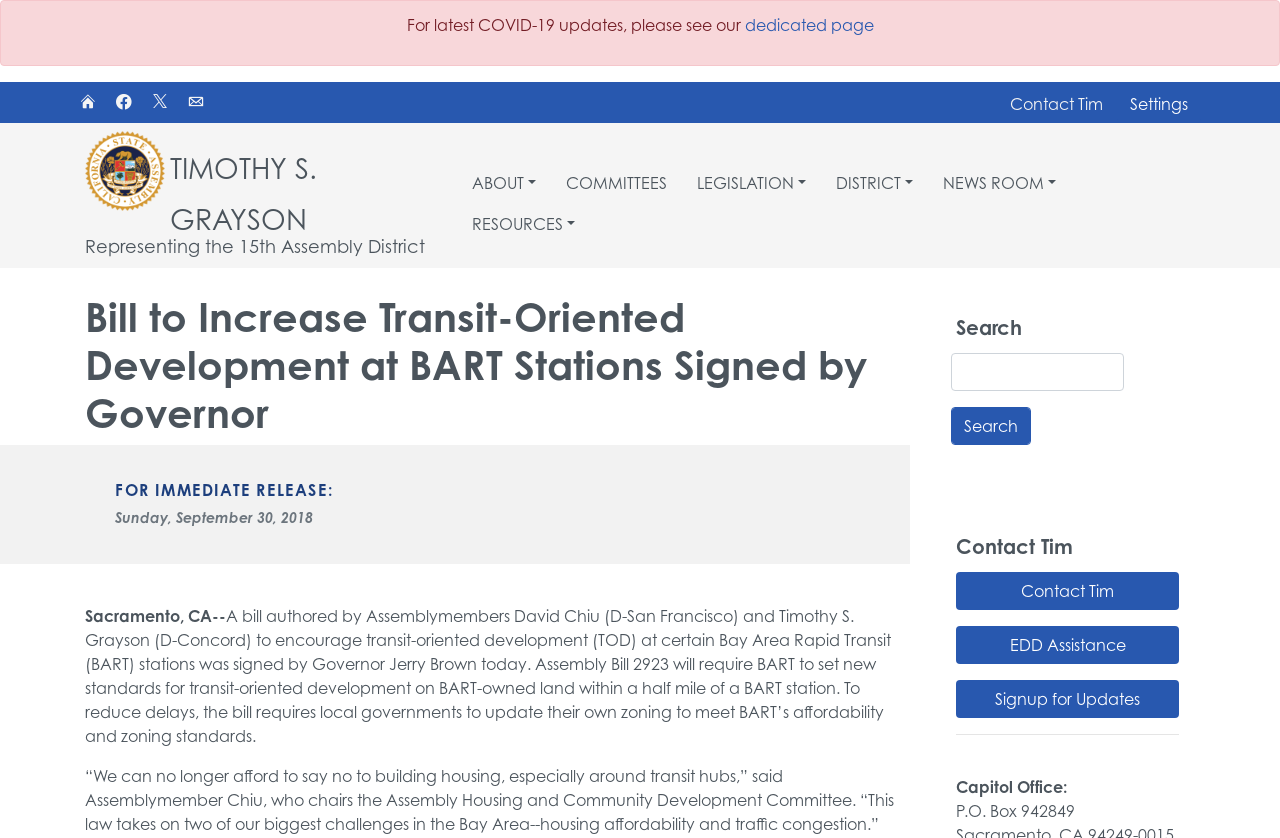Determine the bounding box coordinates for the element that should be clicked to follow this instruction: "Search for something". The coordinates should be given as four float numbers between 0 and 1, in the format [left, top, right, bottom].

[0.743, 0.421, 0.878, 0.467]